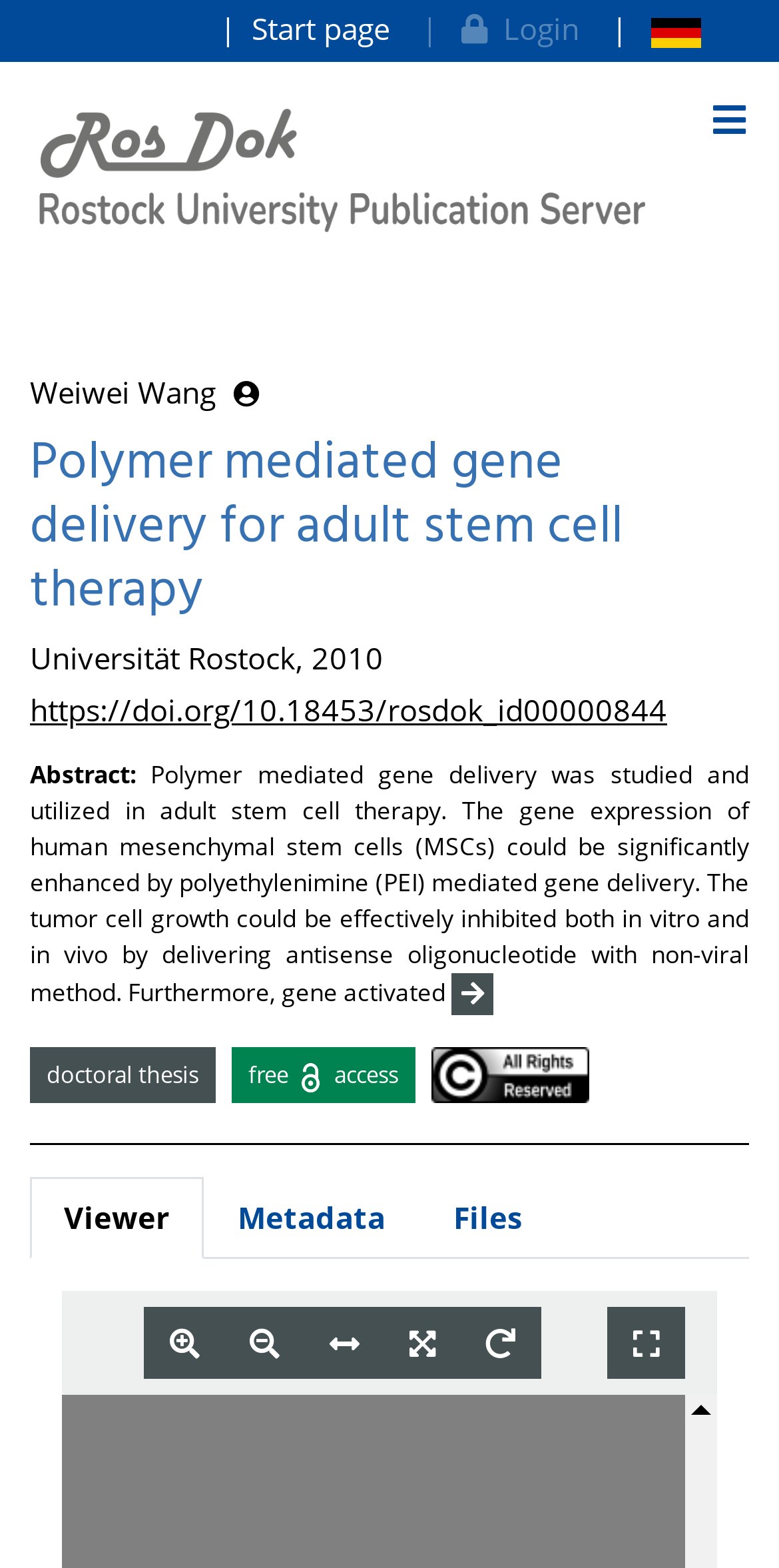Identify the bounding box for the described UI element: "title="Fit picture to Screen"".

[0.492, 0.833, 0.592, 0.88]